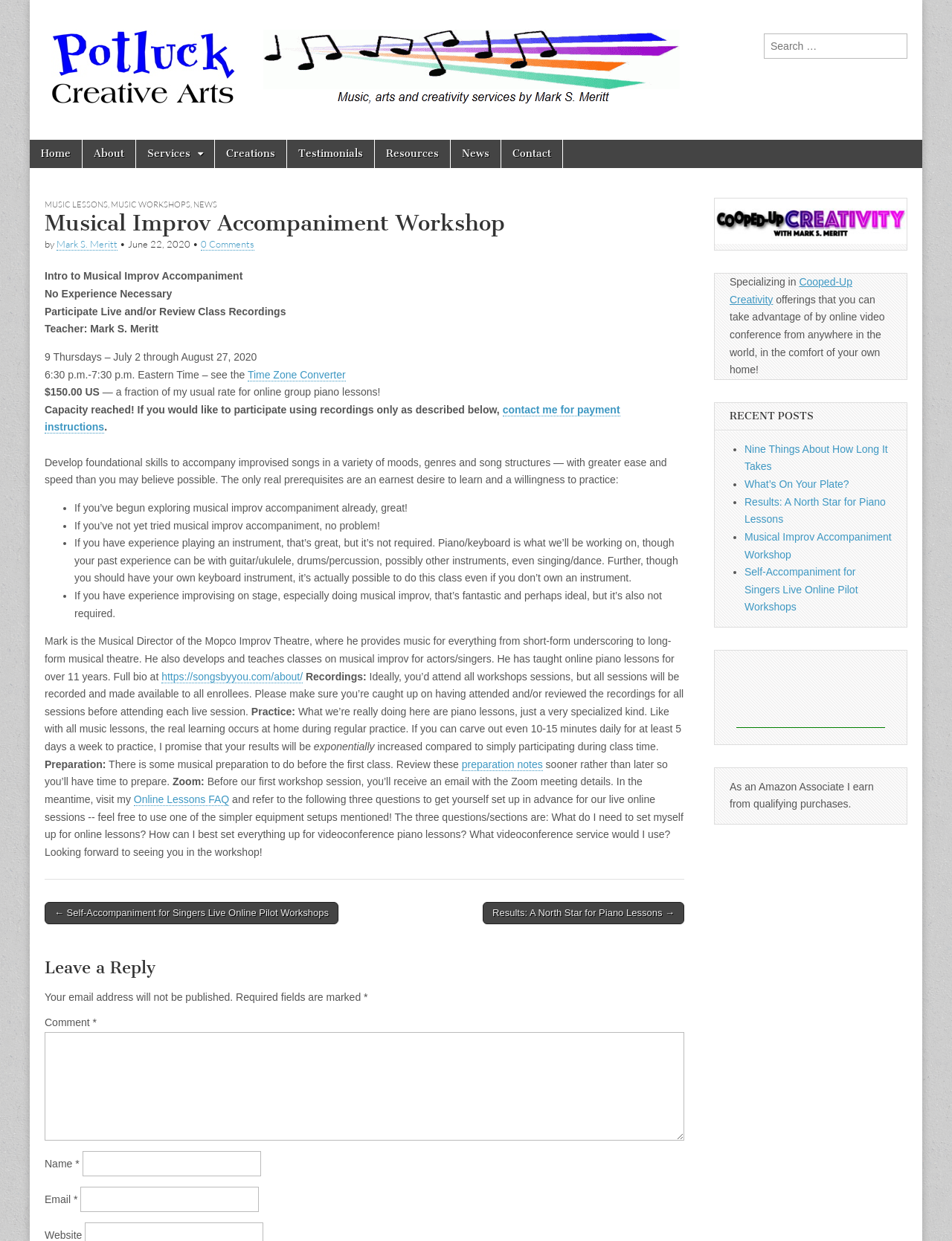Provide the bounding box coordinates of the UI element that matches the description: "Creations".

[0.226, 0.112, 0.301, 0.135]